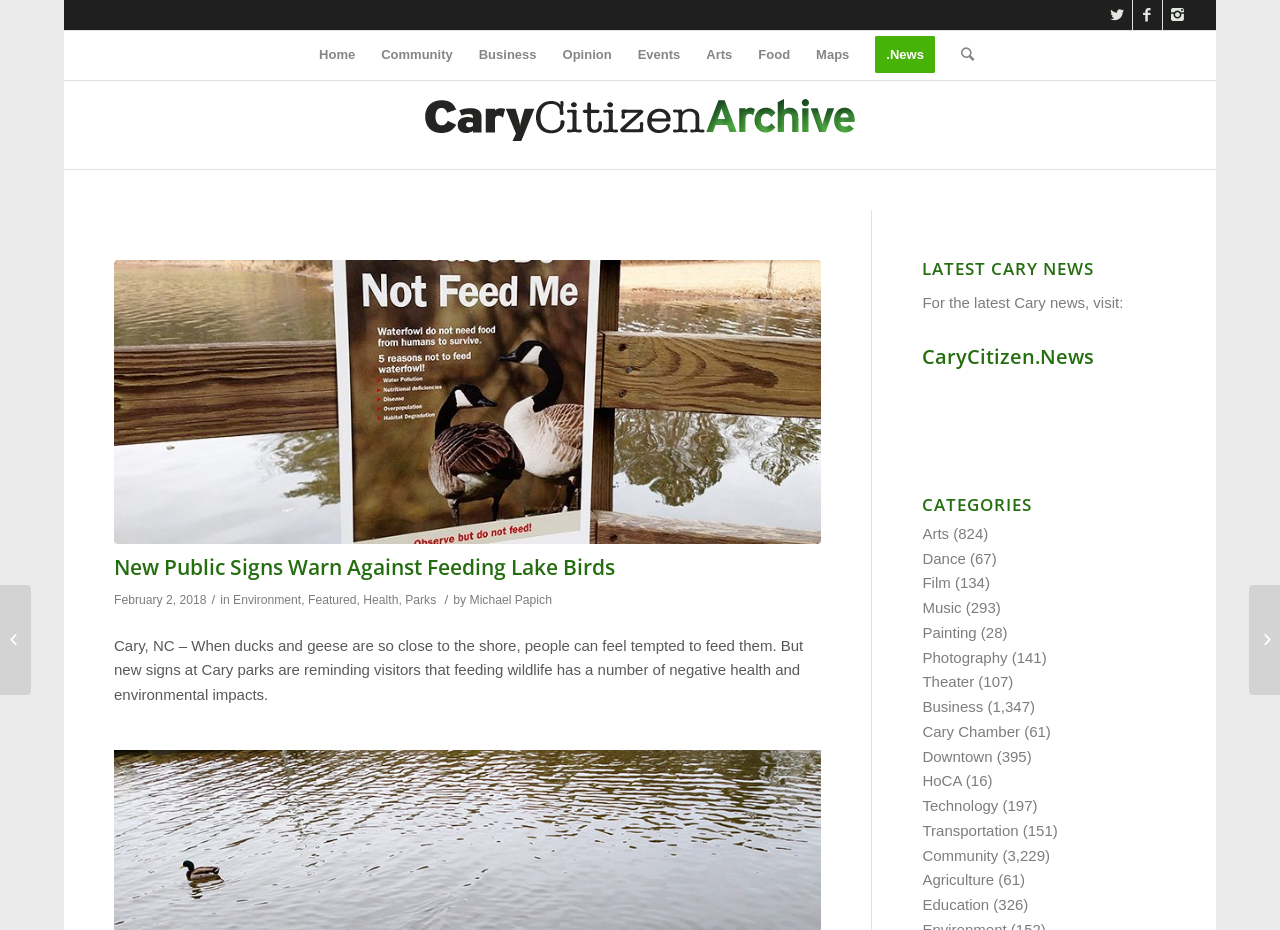Locate the bounding box coordinates of the clickable region necessary to complete the following instruction: "Explore the Arts category". Provide the coordinates in the format of four float numbers between 0 and 1, i.e., [left, top, right, bottom].

[0.721, 0.564, 0.741, 0.583]